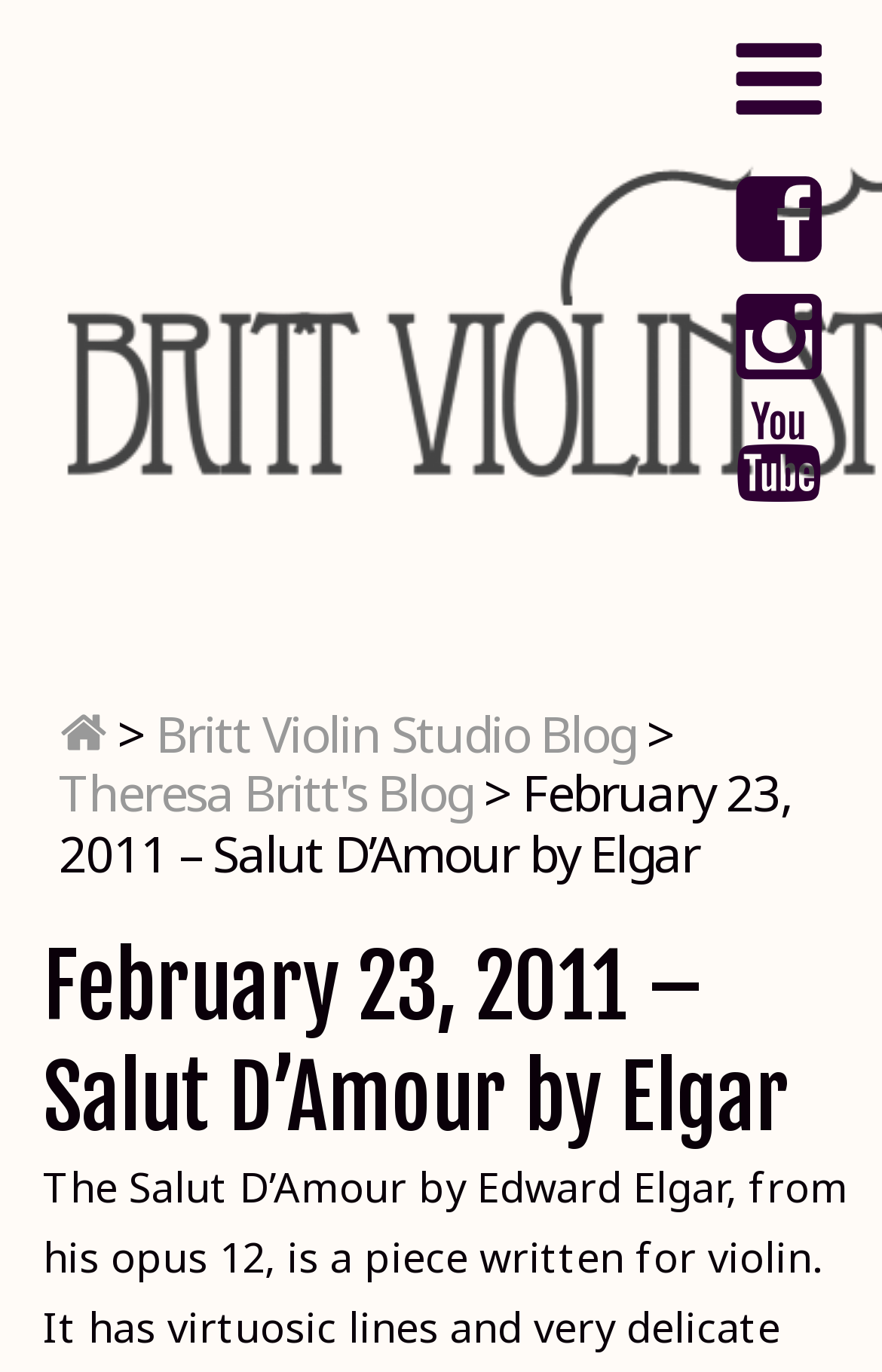Predict the bounding box coordinates for the UI element described as: "Theresa Britt's Blog". The coordinates should be four float numbers between 0 and 1, presented as [left, top, right, bottom].

[0.066, 0.553, 0.536, 0.602]